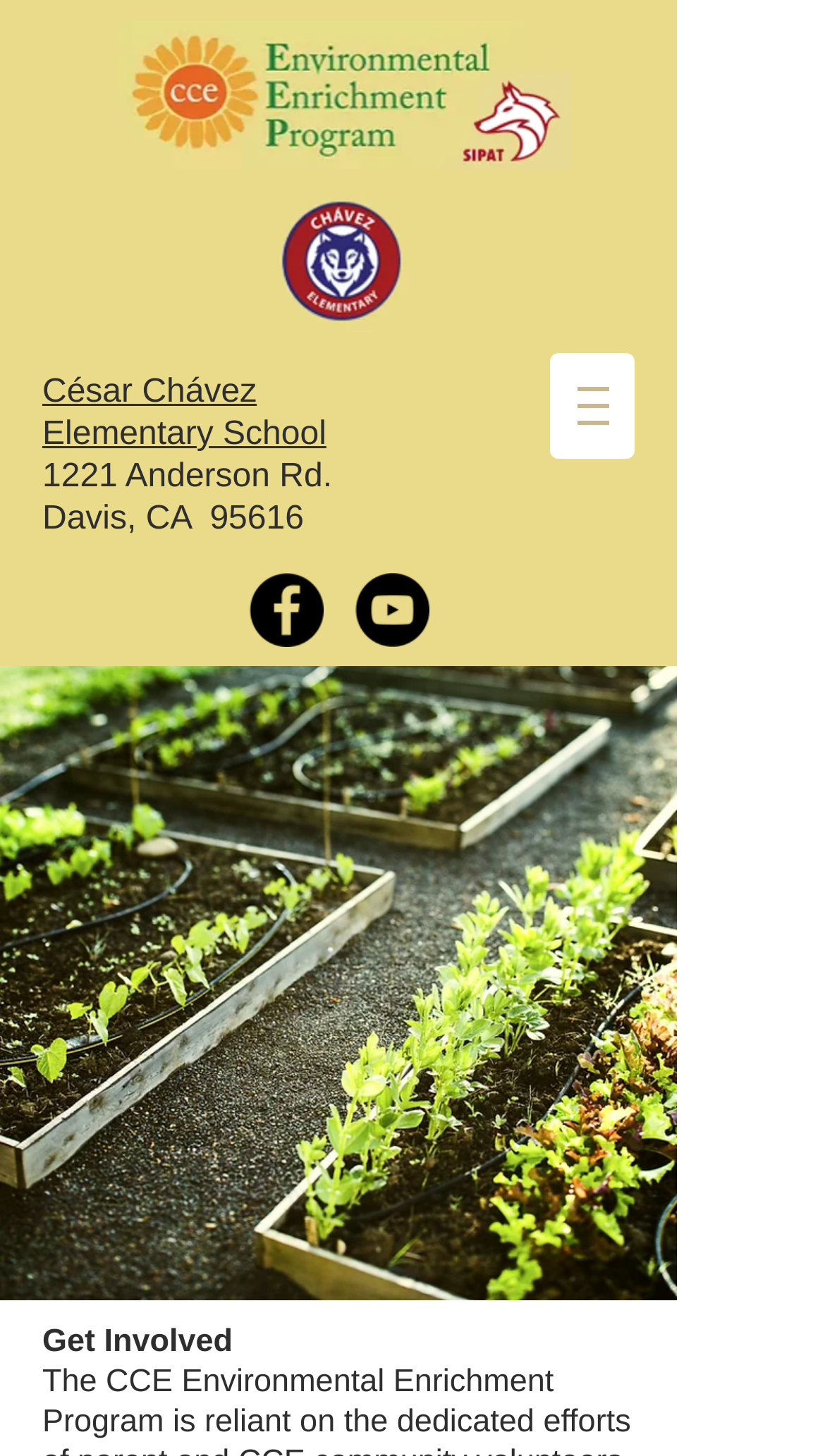For the element described, predict the bounding box coordinates as (top-left x, top-left y, bottom-right x, bottom-right y). All values should be between 0 and 1. Element description: César Chávez Elementary School

[0.051, 0.257, 0.396, 0.311]